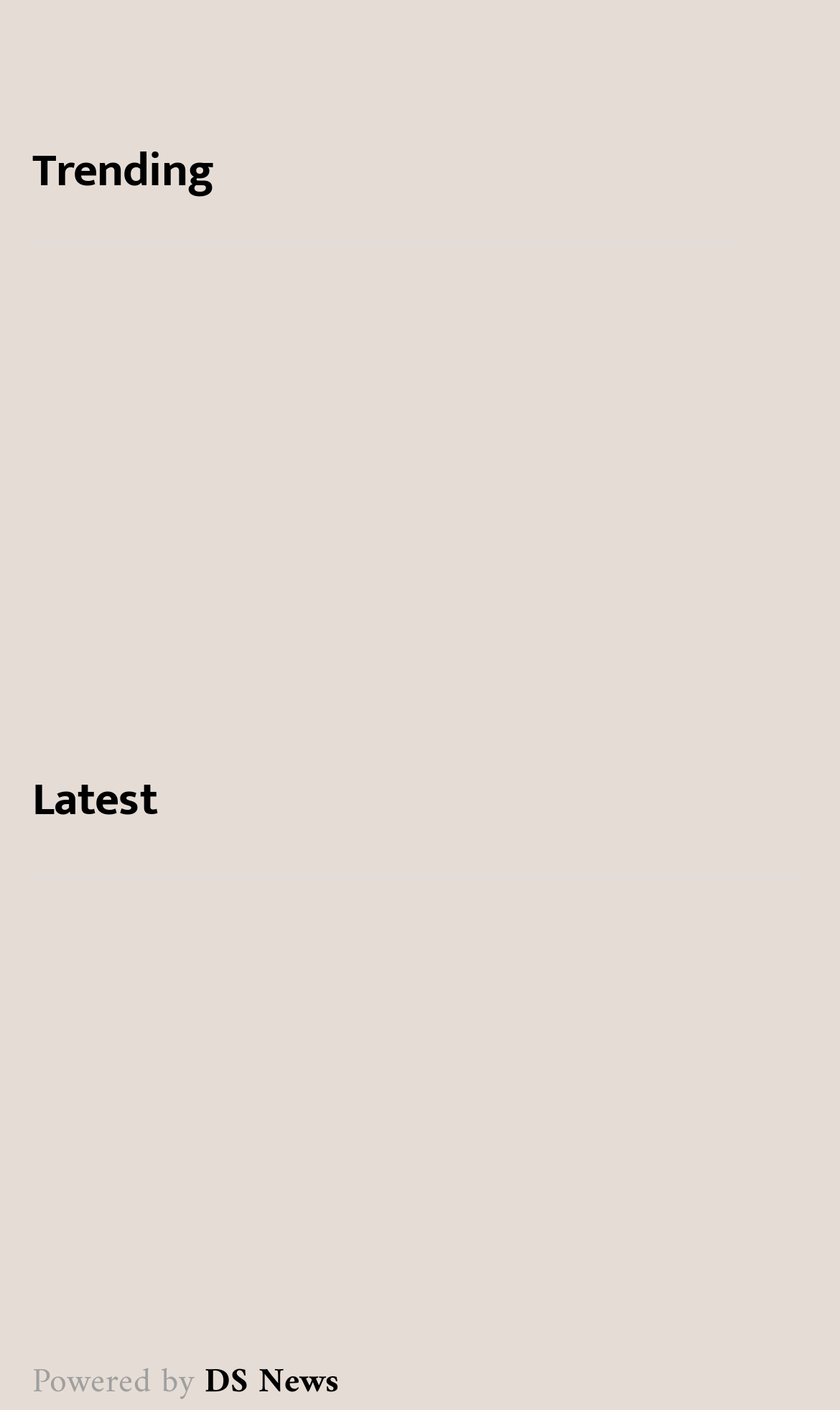Please provide the bounding box coordinates for the element that needs to be clicked to perform the following instruction: "Click on BUSINESS". The coordinates should be given as four float numbers between 0 and 1, i.e., [left, top, right, bottom].

[0.038, 0.086, 0.259, 0.119]